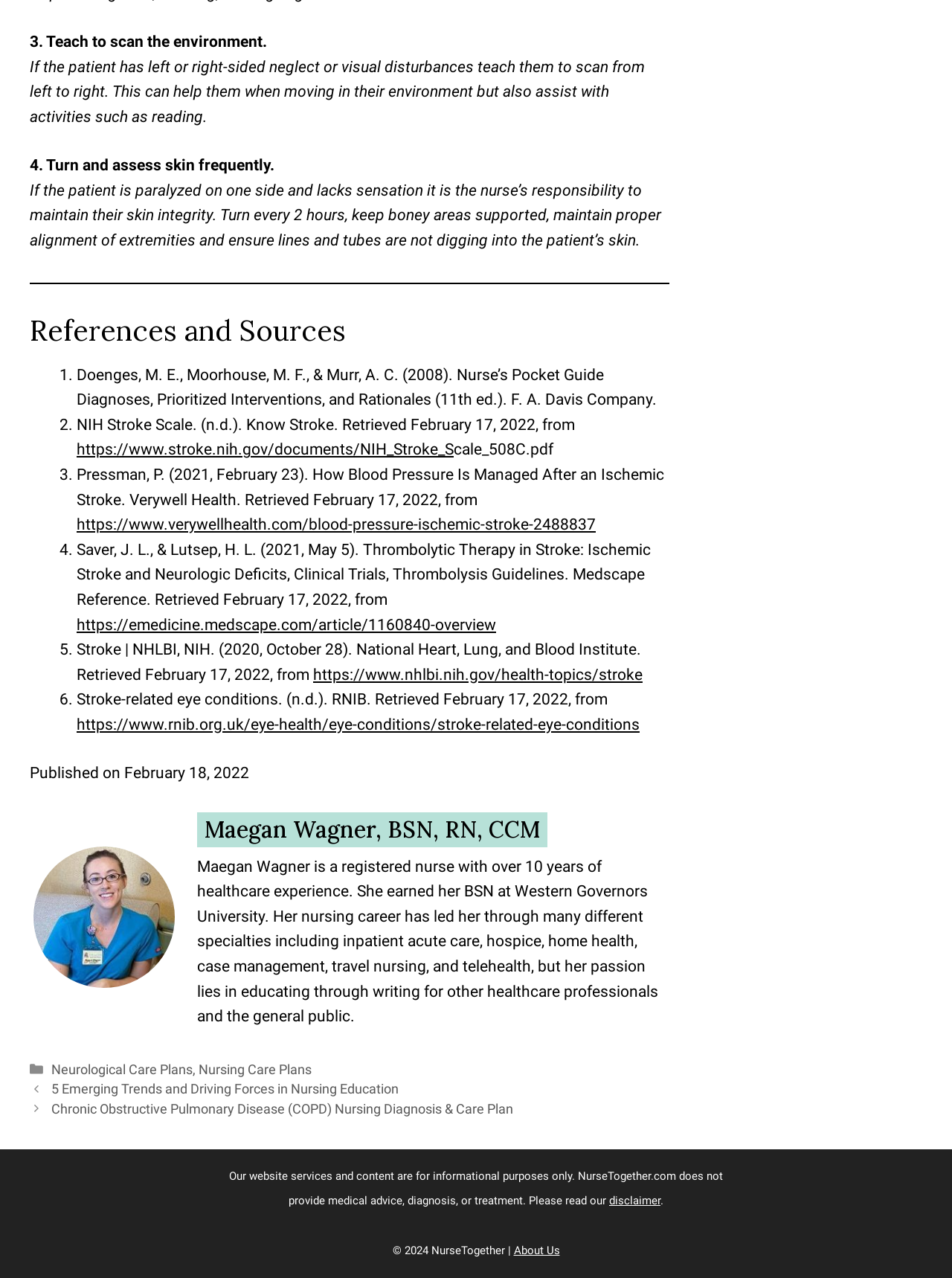How many references are cited in the article?
Please provide a single word or phrase as your answer based on the screenshot.

6